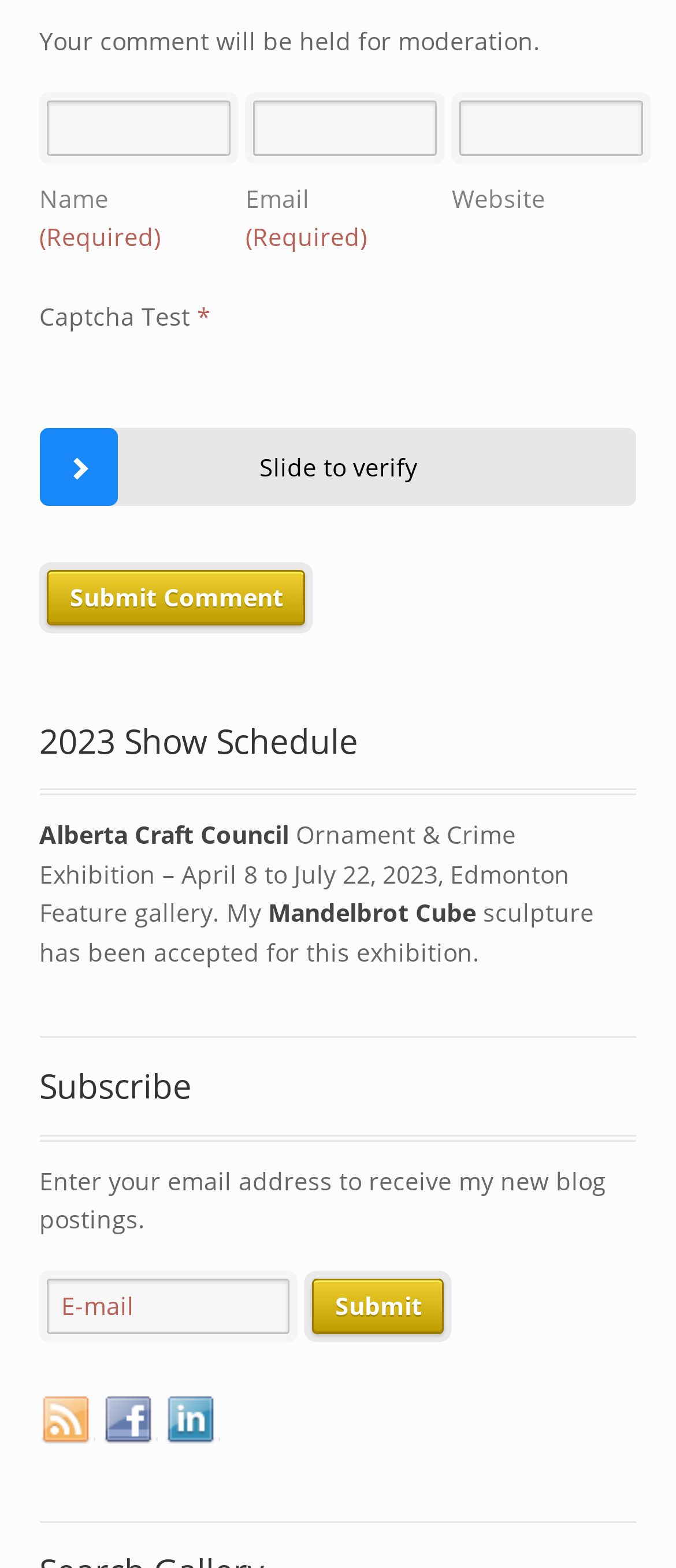Given the element description name="subscribe" value="Submit", predict the bounding box coordinates for the UI element in the webpage screenshot. The format should be (top-left x, top-left y, bottom-right x, bottom-right y), and the values should be between 0 and 1.

[0.462, 0.816, 0.657, 0.851]